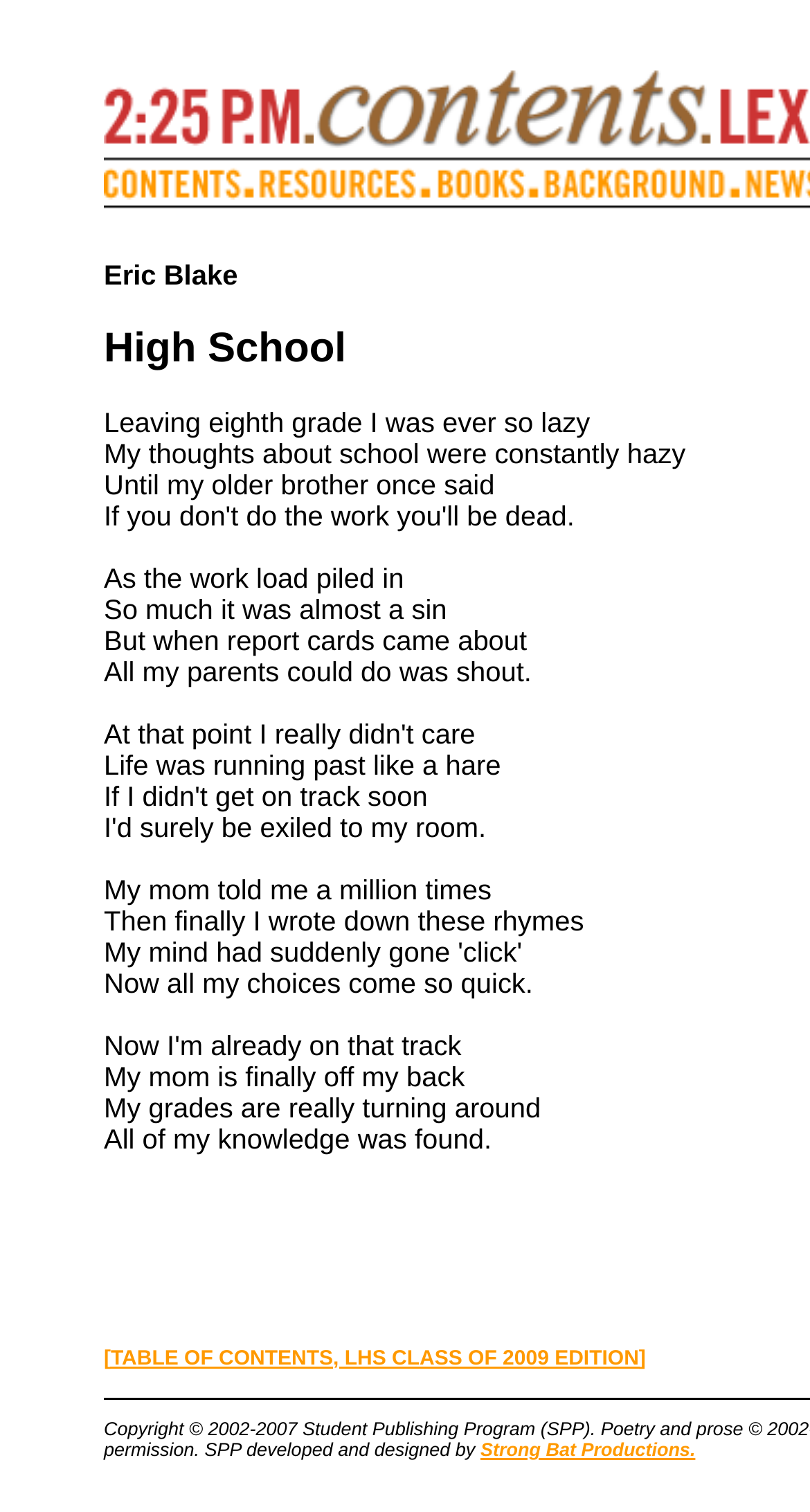Using the description "Strong Bat Productions.", predict the bounding box of the relevant HTML element.

[0.593, 0.952, 0.858, 0.965]